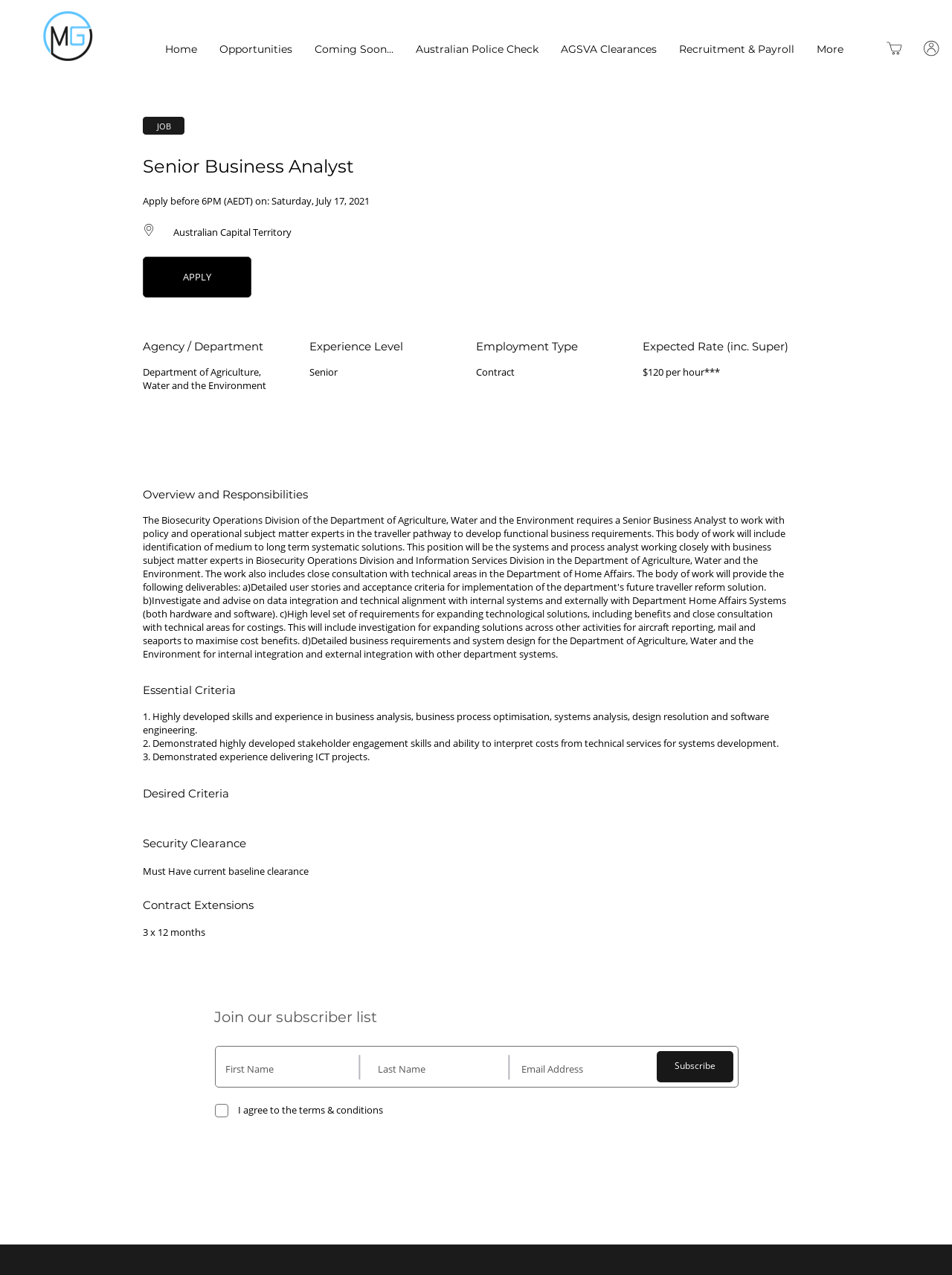Determine the main headline from the webpage and extract its text.

Join our subscriber list